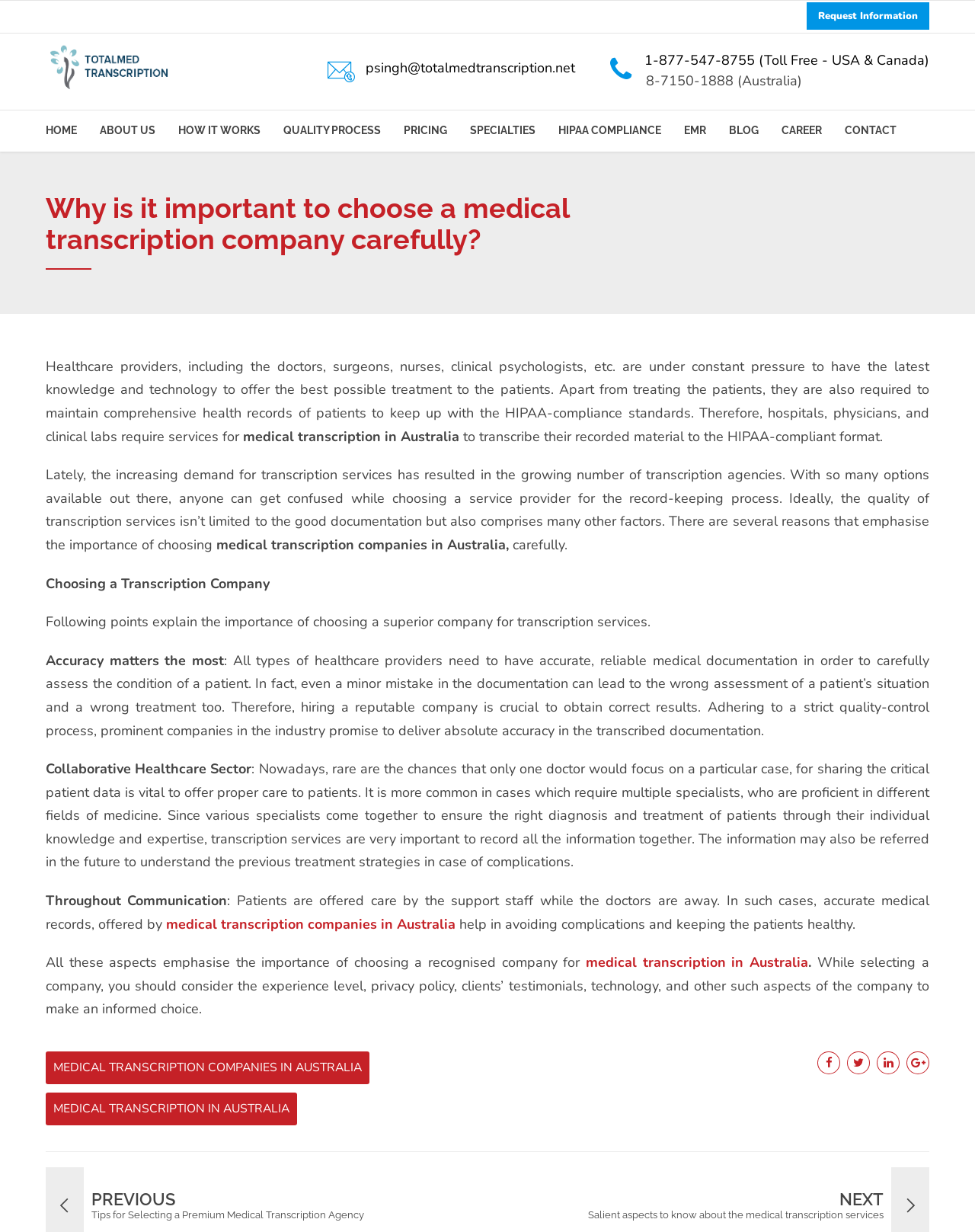Using the description "medical transcription in Australia", predict the bounding box of the relevant HTML element.

[0.047, 0.887, 0.305, 0.914]